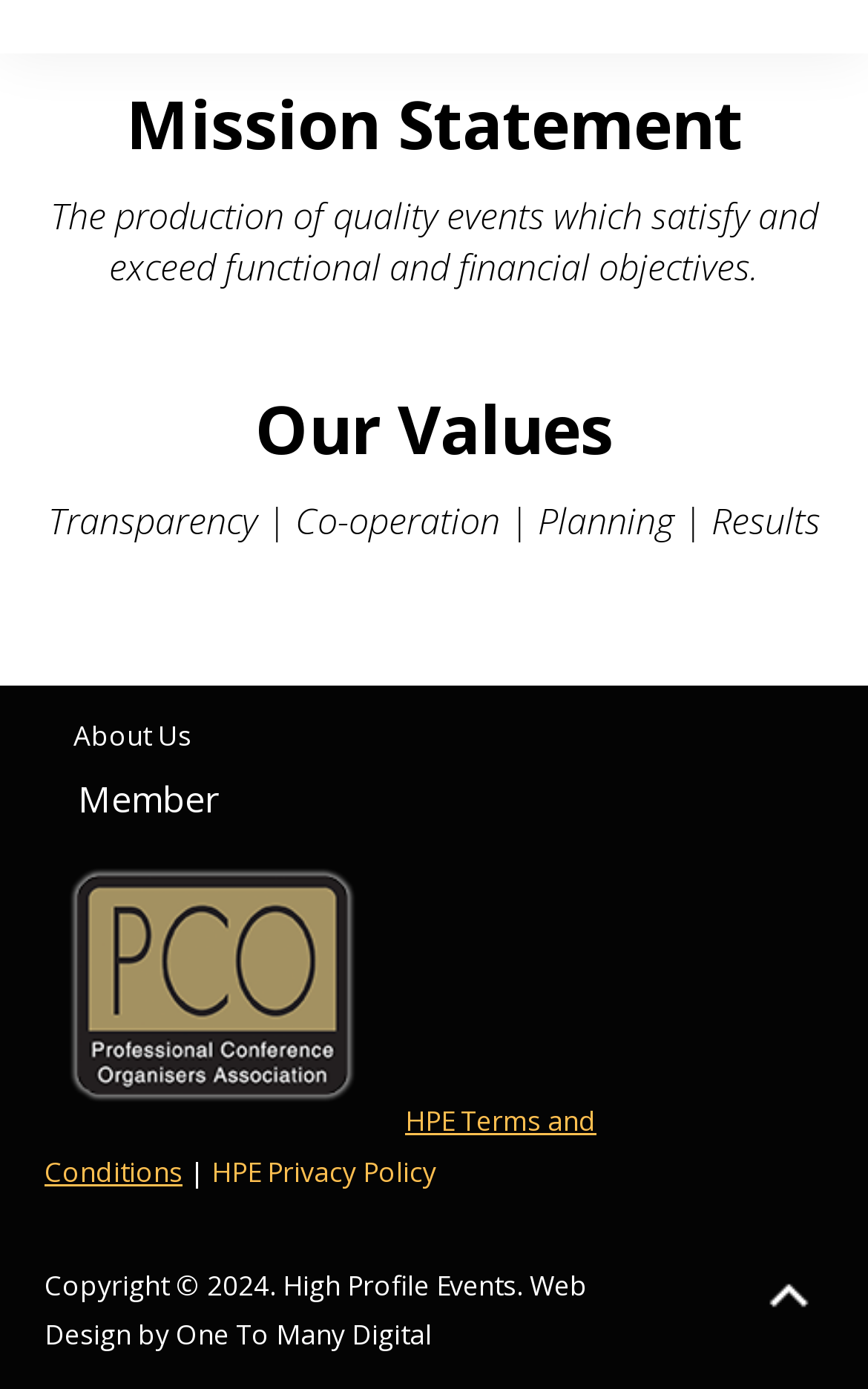Respond to the question below with a single word or phrase:
What is the mission statement of this organization?

Quality events